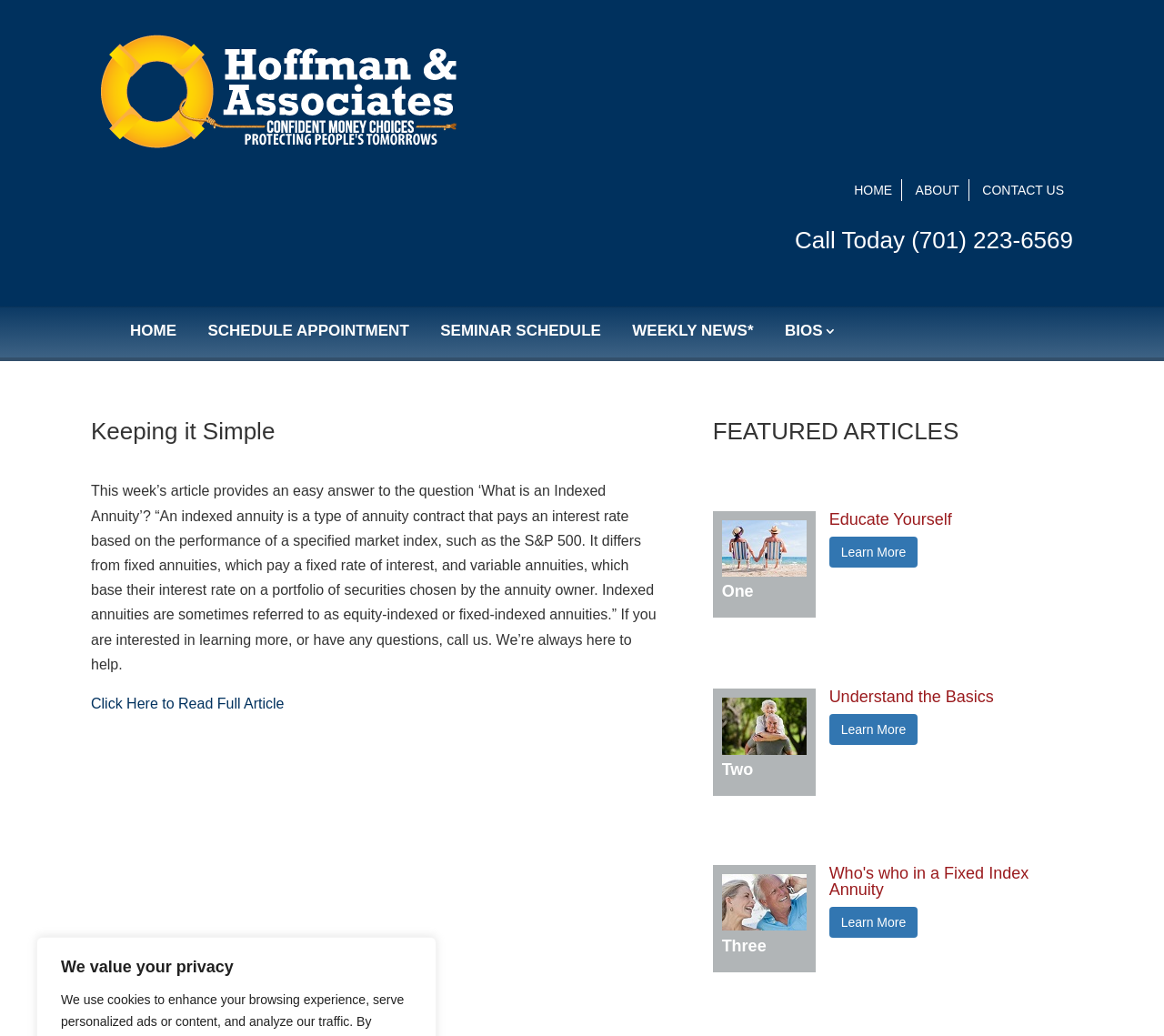For the given element description Home, determine the bounding box coordinates of the UI element. The coordinates should follow the format (top-left x, top-left y, bottom-right x, bottom-right y) and be within the range of 0 to 1.

[0.1, 0.173, 0.163, 0.22]